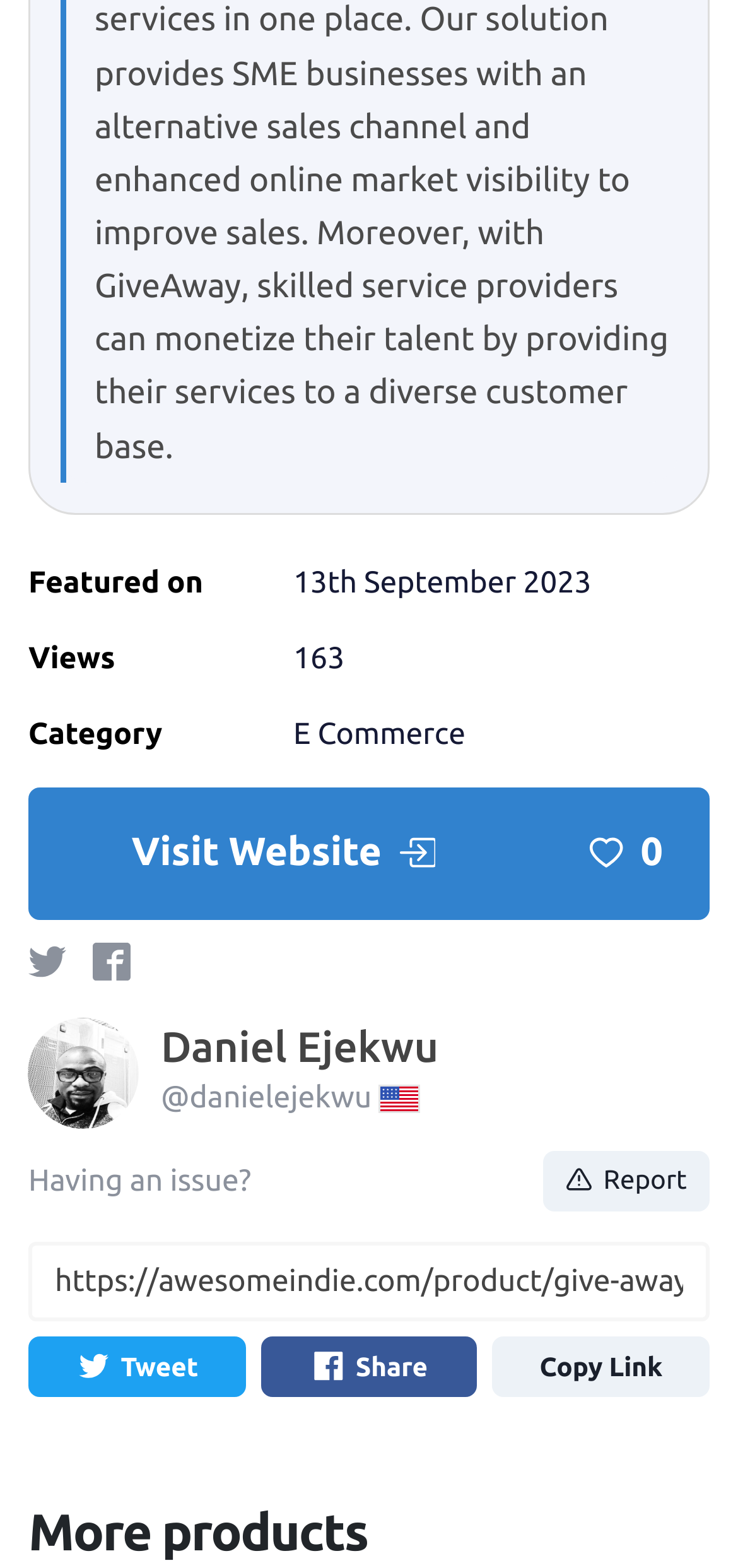Please locate the bounding box coordinates of the element that needs to be clicked to achieve the following instruction: "Click on the 'GiveAway on Twitter' link". The coordinates should be four float numbers between 0 and 1, i.e., [left, top, right, bottom].

[0.038, 0.601, 0.09, 0.625]